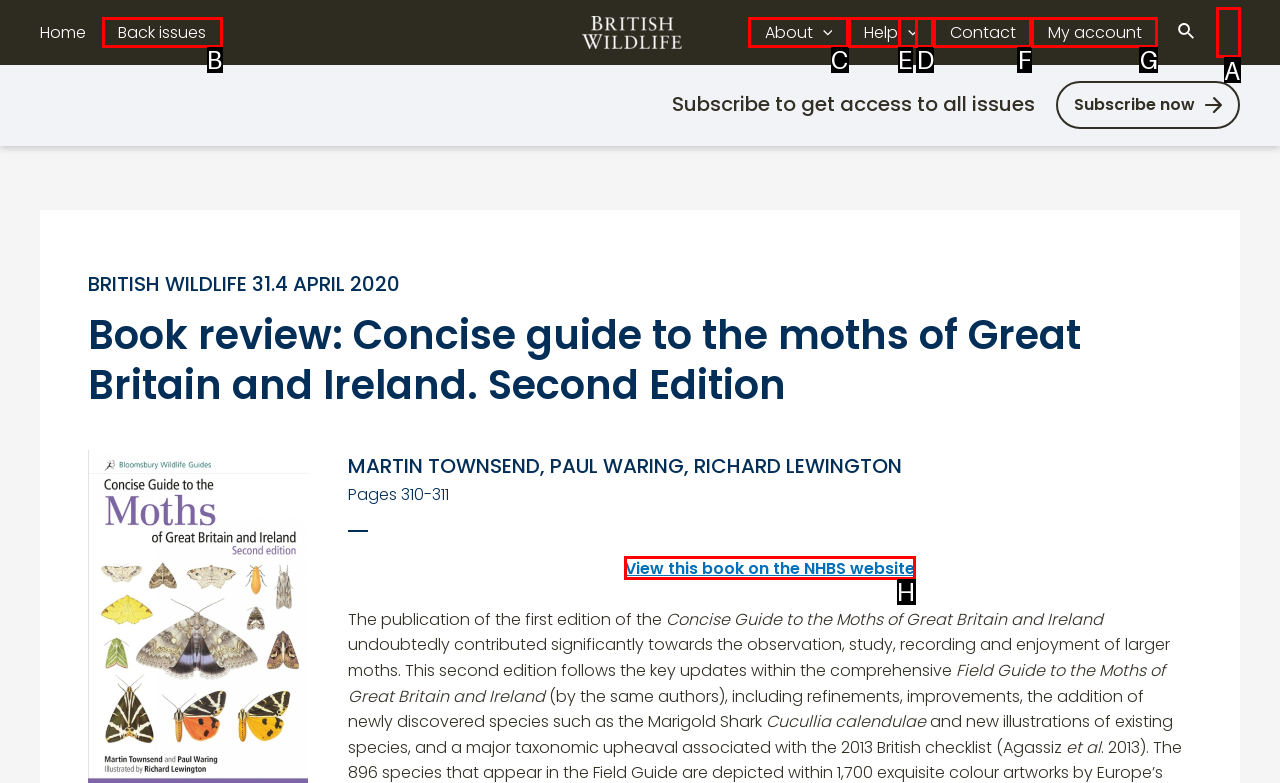Determine the appropriate lettered choice for the task: Click on the View this book on the NHBS website link. Reply with the correct letter.

H